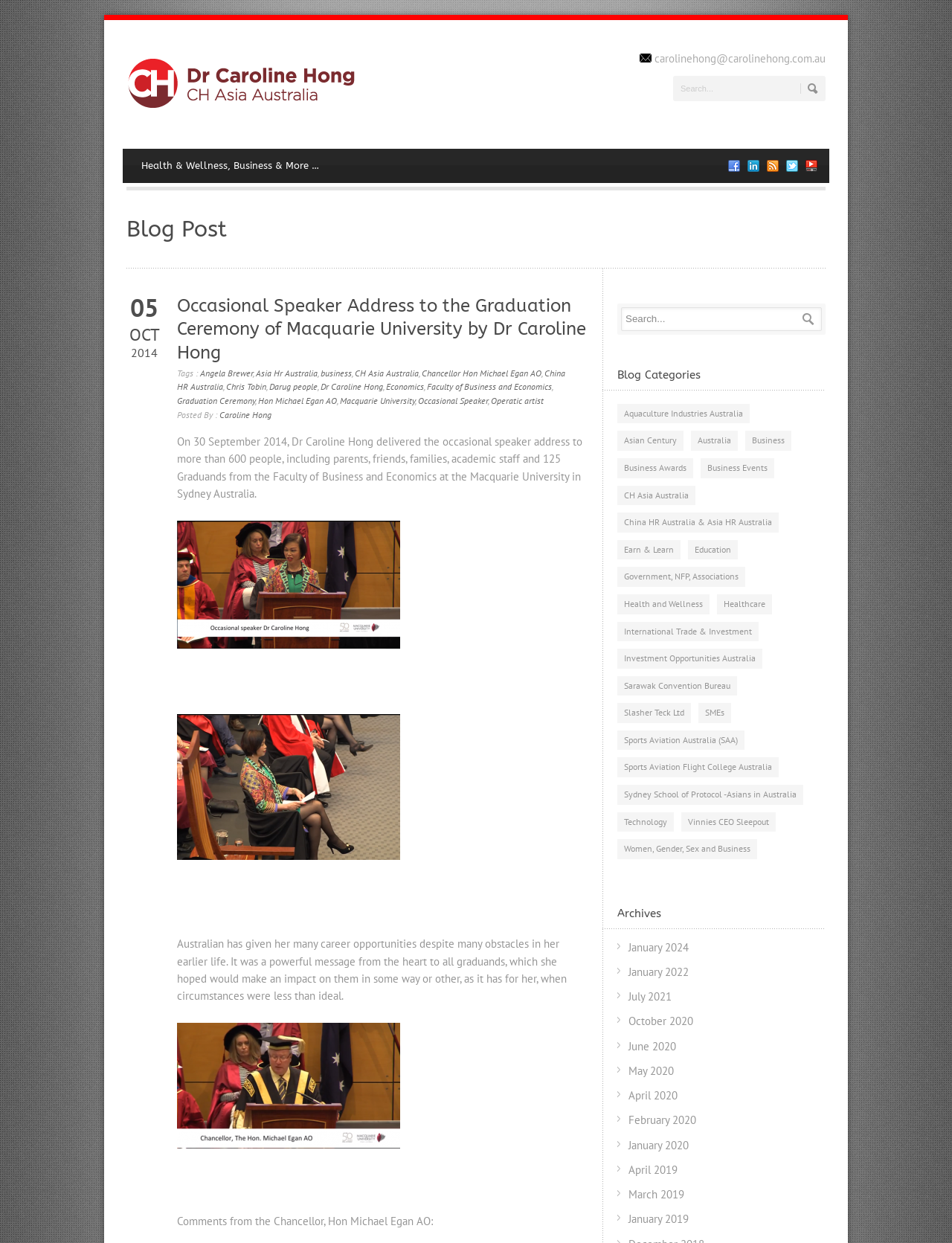Answer succinctly with a single word or phrase:
How many links are there in the 'Blog Categories' section?

25